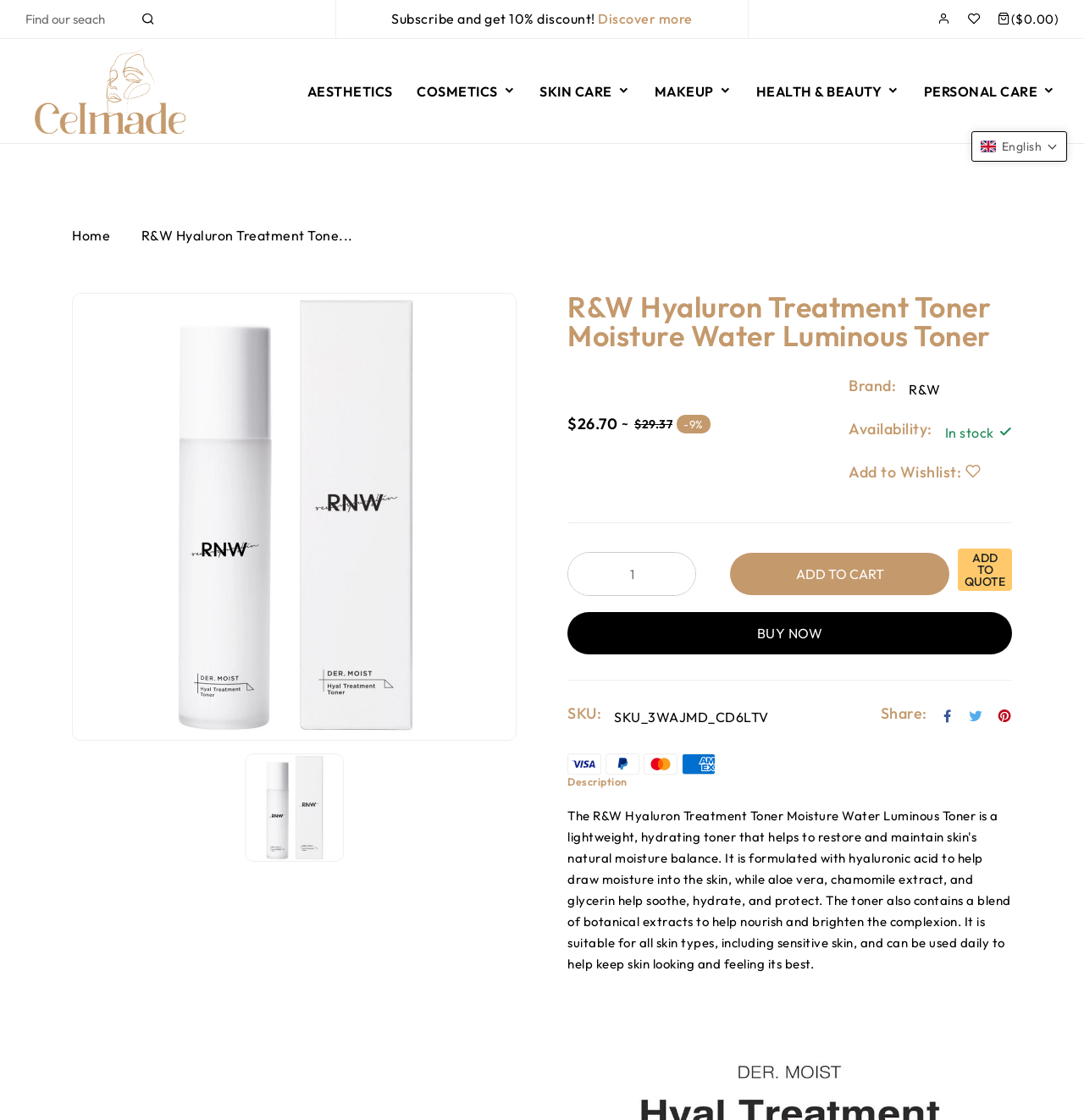Please determine the bounding box coordinates of the element to click on in order to accomplish the following task: "Learn about Hotıì ts’eeda". Ensure the coordinates are four float numbers ranging from 0 to 1, i.e., [left, top, right, bottom].

None